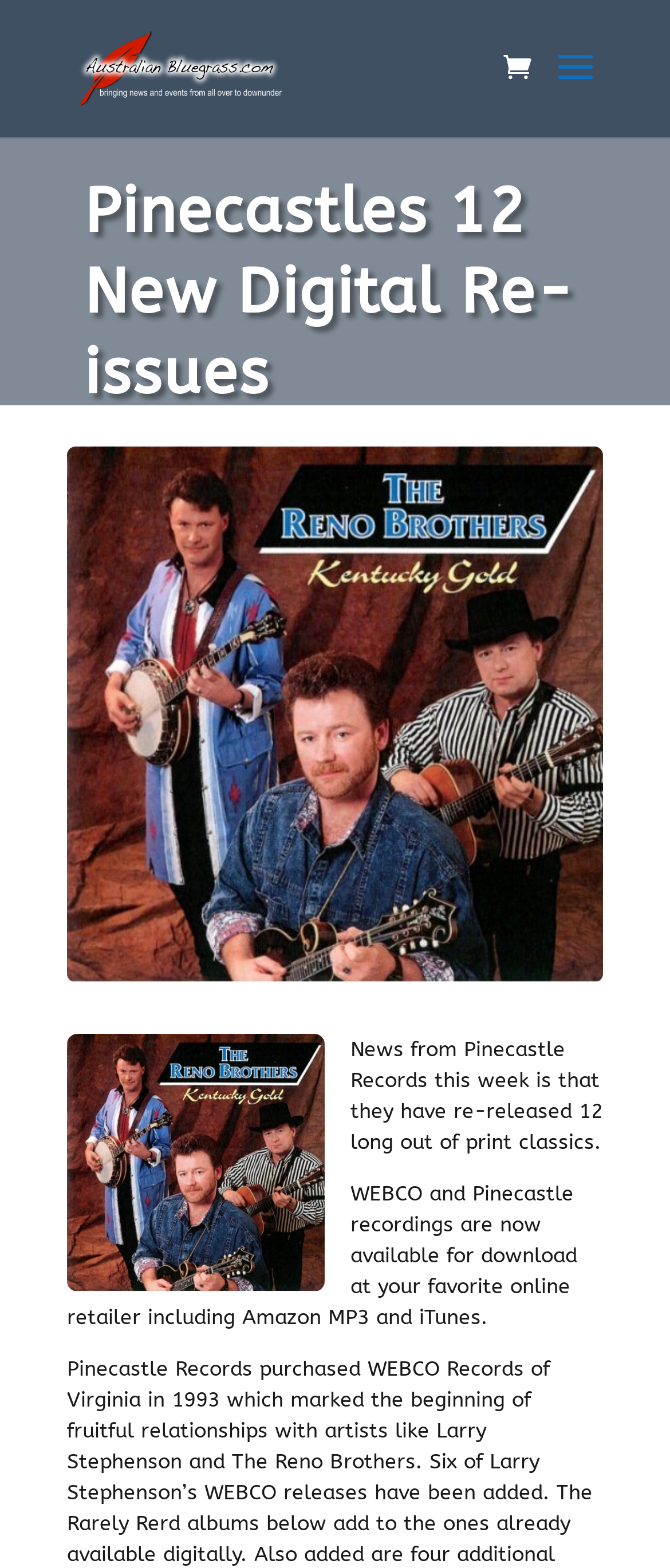Detail the various sections and features present on the webpage.

The webpage is about Pinecastle Records' news, specifically the re-release of 12 out-of-print classics. At the top left, there is a link to "AustralianBluegrass.com" accompanied by an image with the same name. On the top right, there is a link with a icon. Below the top section, there is a search bar that spans almost the entire width of the page.

The main content starts with a heading "Pinecastles 12 New Digital Re-issues" followed by the author's name "Greg McGrath" and the date "16 Jul, 2011". Below the heading, there is a large image that takes up most of the page's width.

The main article is divided into two paragraphs. The first paragraph states that Pinecastle Records has re-released 12 long out-of-print classics. The second paragraph informs that WEBCO and Pinecastle recordings are now available for download at online retailers like Amazon MP3 and iTunes.